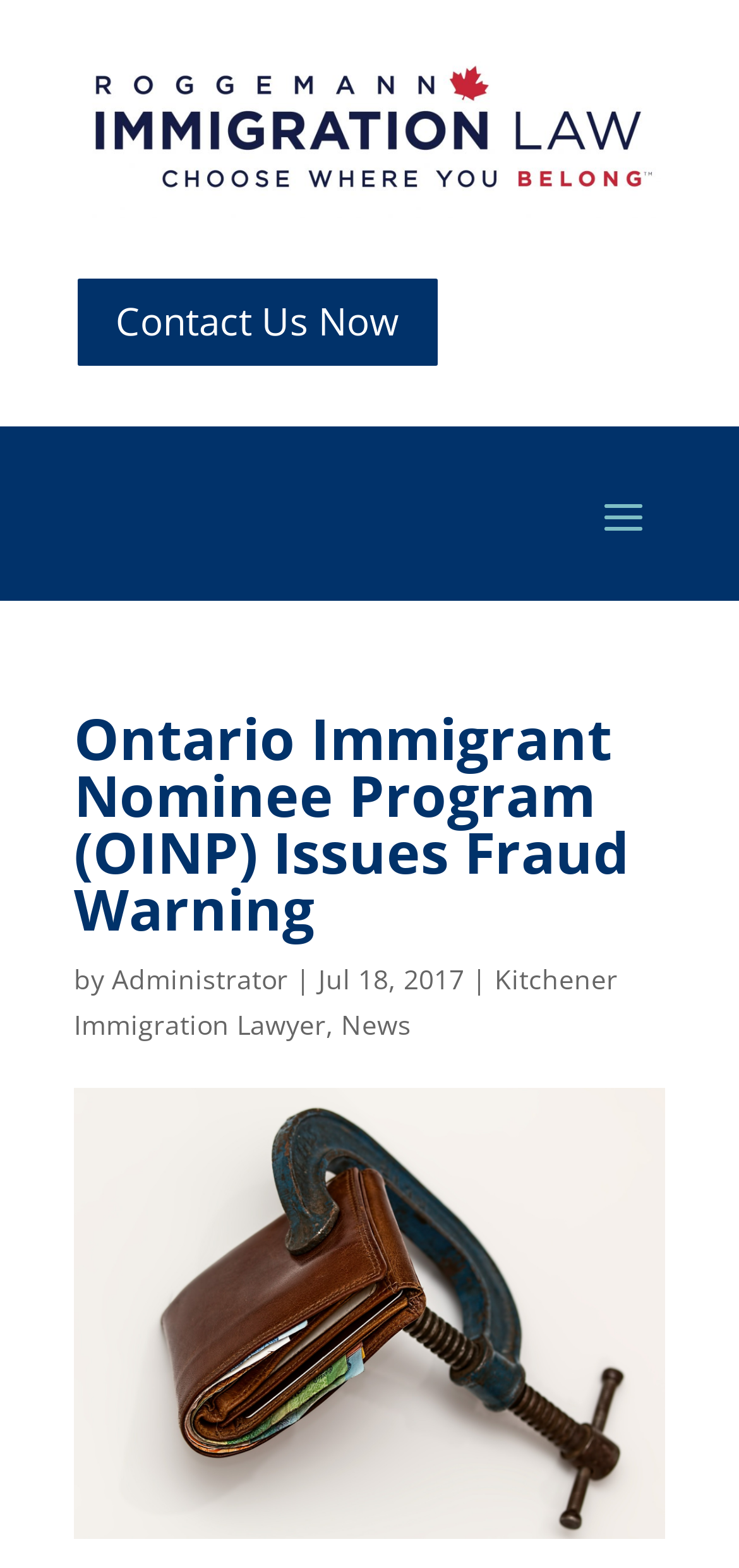What is the name of the law office?
Using the screenshot, give a one-word or short phrase answer.

Jennifer Roggemann Law Office